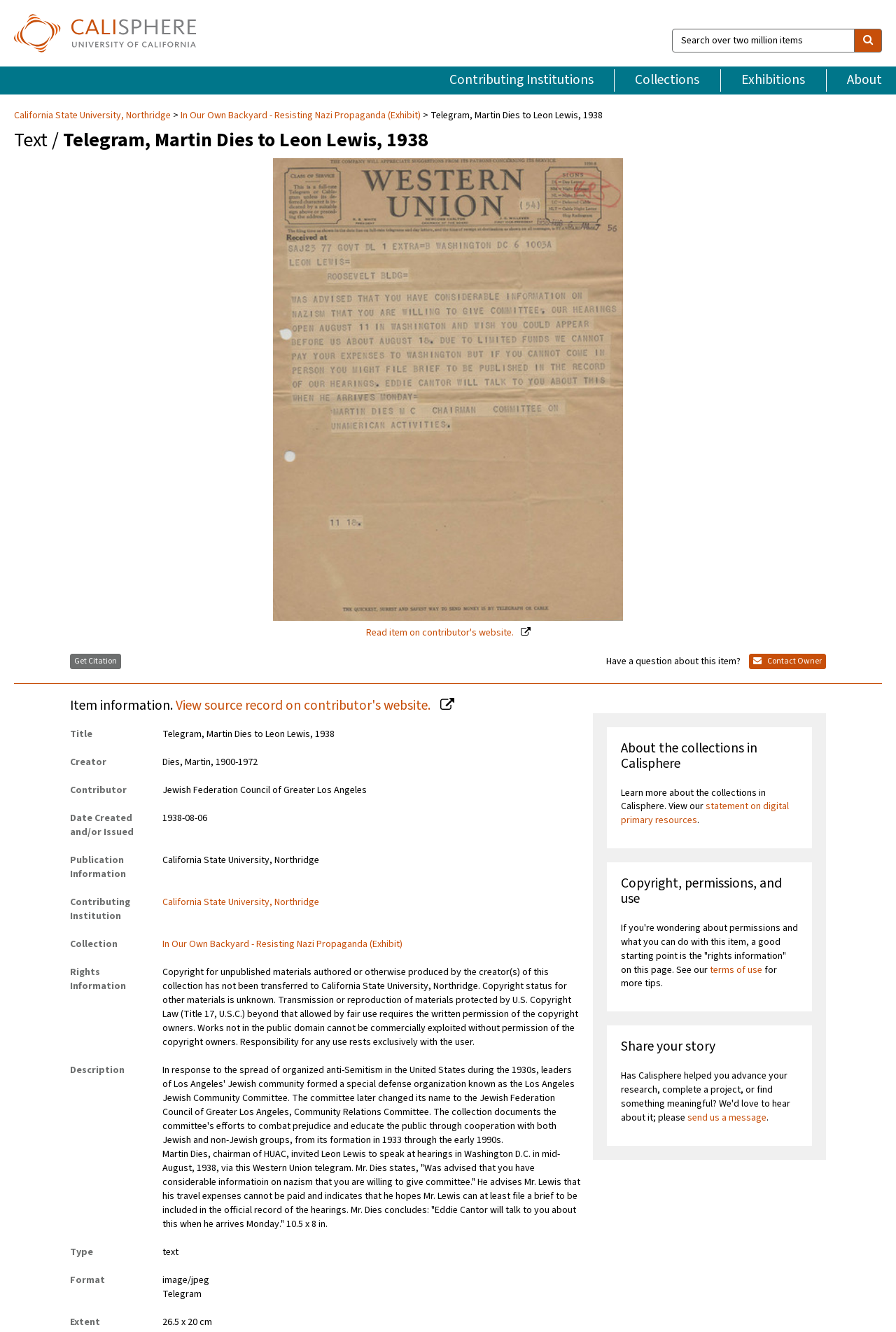Locate the primary heading on the webpage and return its text.

Text / Telegram, Martin Dies to Leon Lewis, 1938